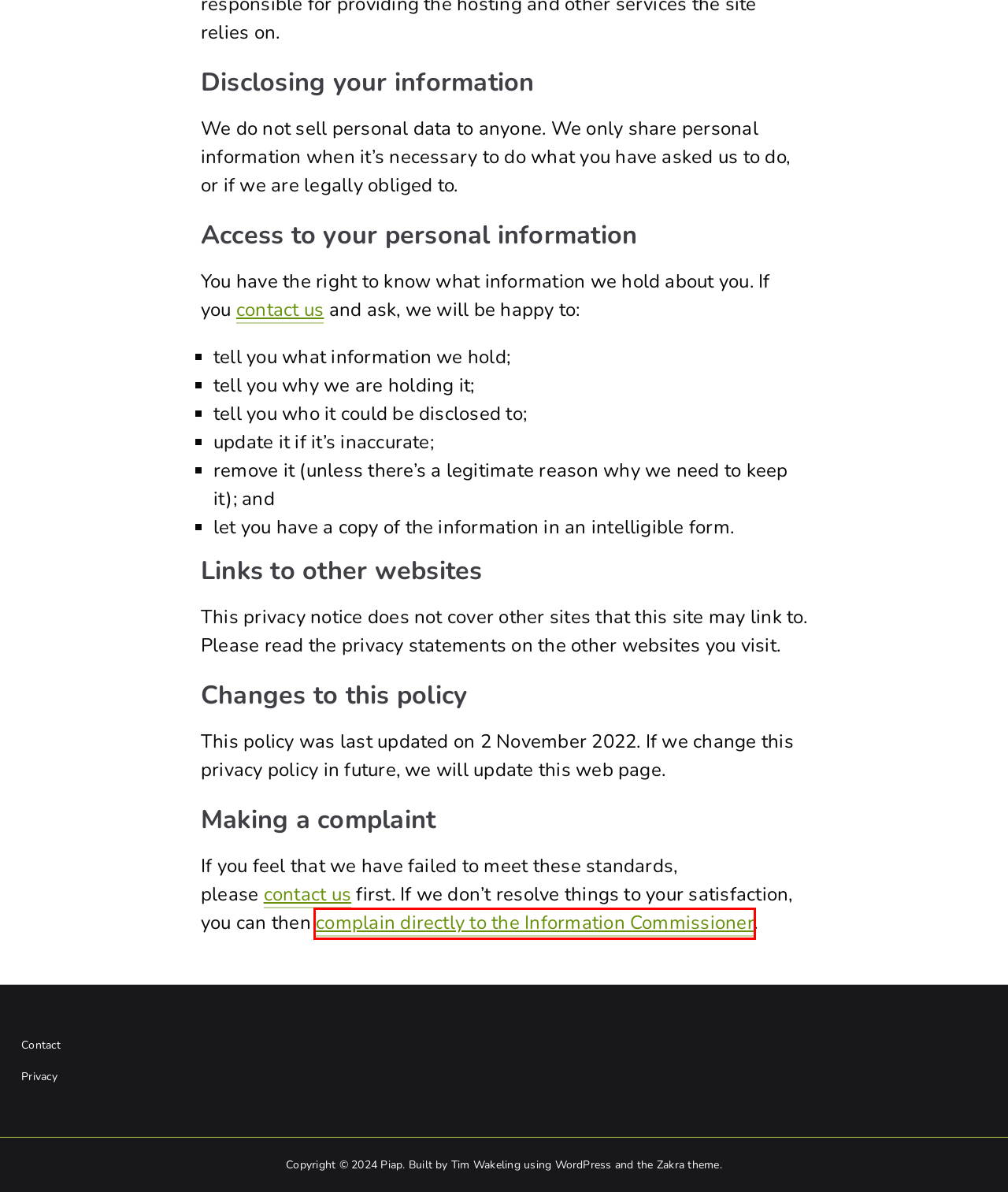You are provided with a screenshot of a webpage containing a red rectangle bounding box. Identify the webpage description that best matches the new webpage after the element in the bounding box is clicked. Here are the potential descriptions:
A. Listen – Piap
B. Make a complaint | ICO
C. ZAKRA Multipurpose WordPress Theme - Fast, Customizable & SEO-Friendly
D. Piap
E. Contact – Piap
F. Blog Tool, Publishing Platform, and CMS – WordPress.org
G. Videos – Piap
H. Downloads – Piap

B